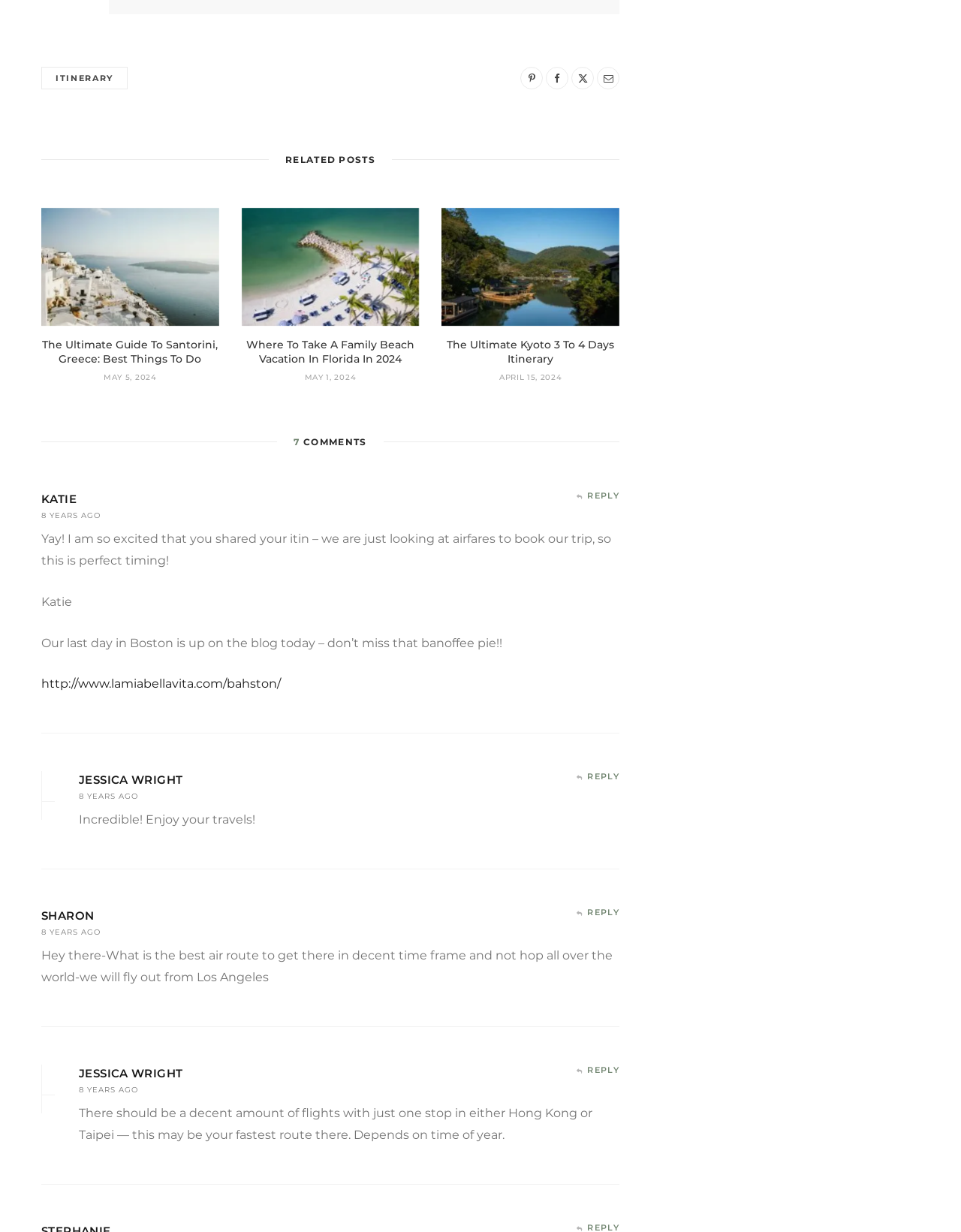Bounding box coordinates are specified in the format (top-left x, top-left y, bottom-right x, bottom-right y). All values are floating point numbers bounded between 0 and 1. Please provide the bounding box coordinate of the region this sentence describes: 8 years ago

[0.043, 0.414, 0.105, 0.422]